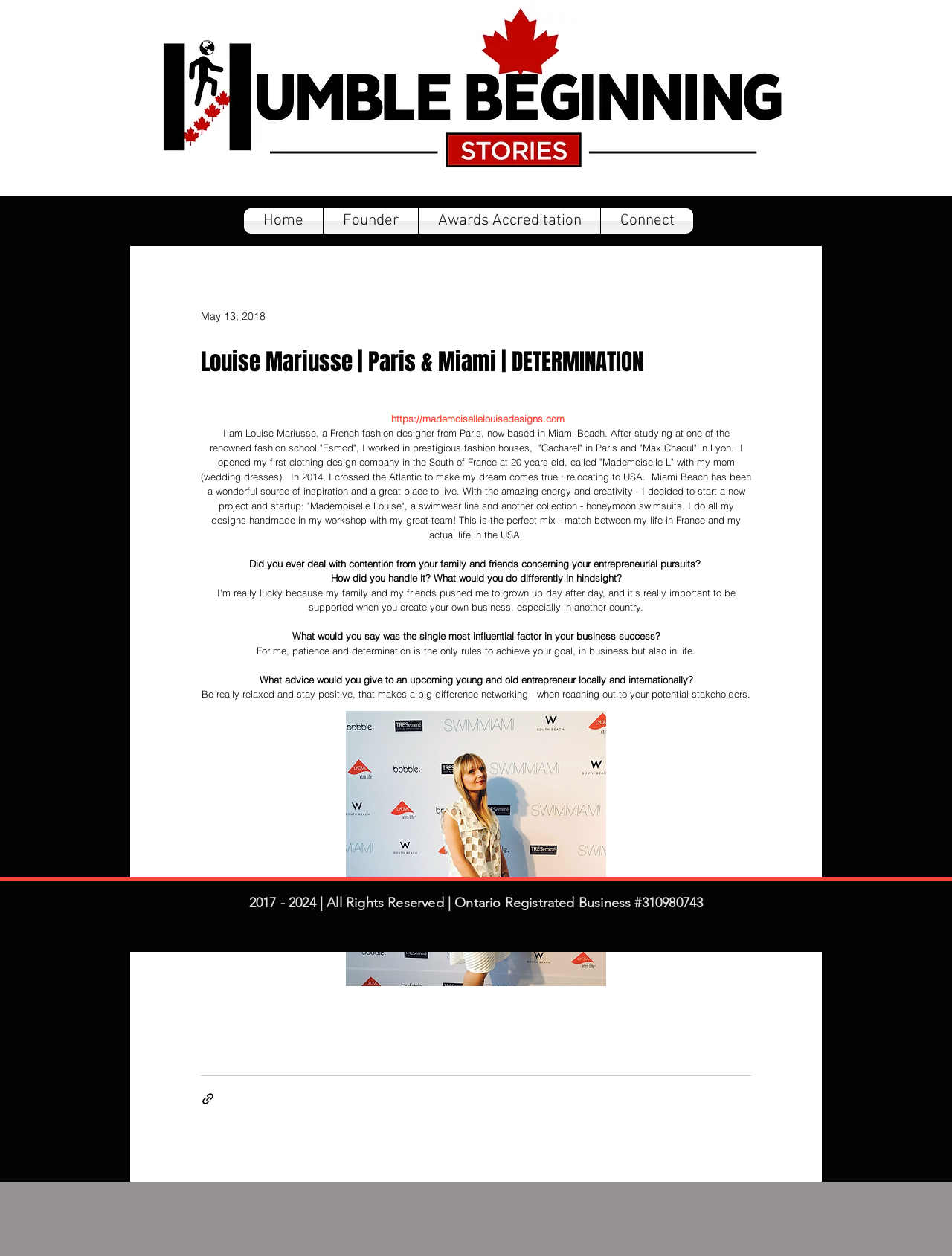Find the bounding box coordinates corresponding to the UI element with the description: "Awards Accreditation". The coordinates should be formatted as [left, top, right, bottom], with values as floats between 0 and 1.

[0.44, 0.166, 0.63, 0.186]